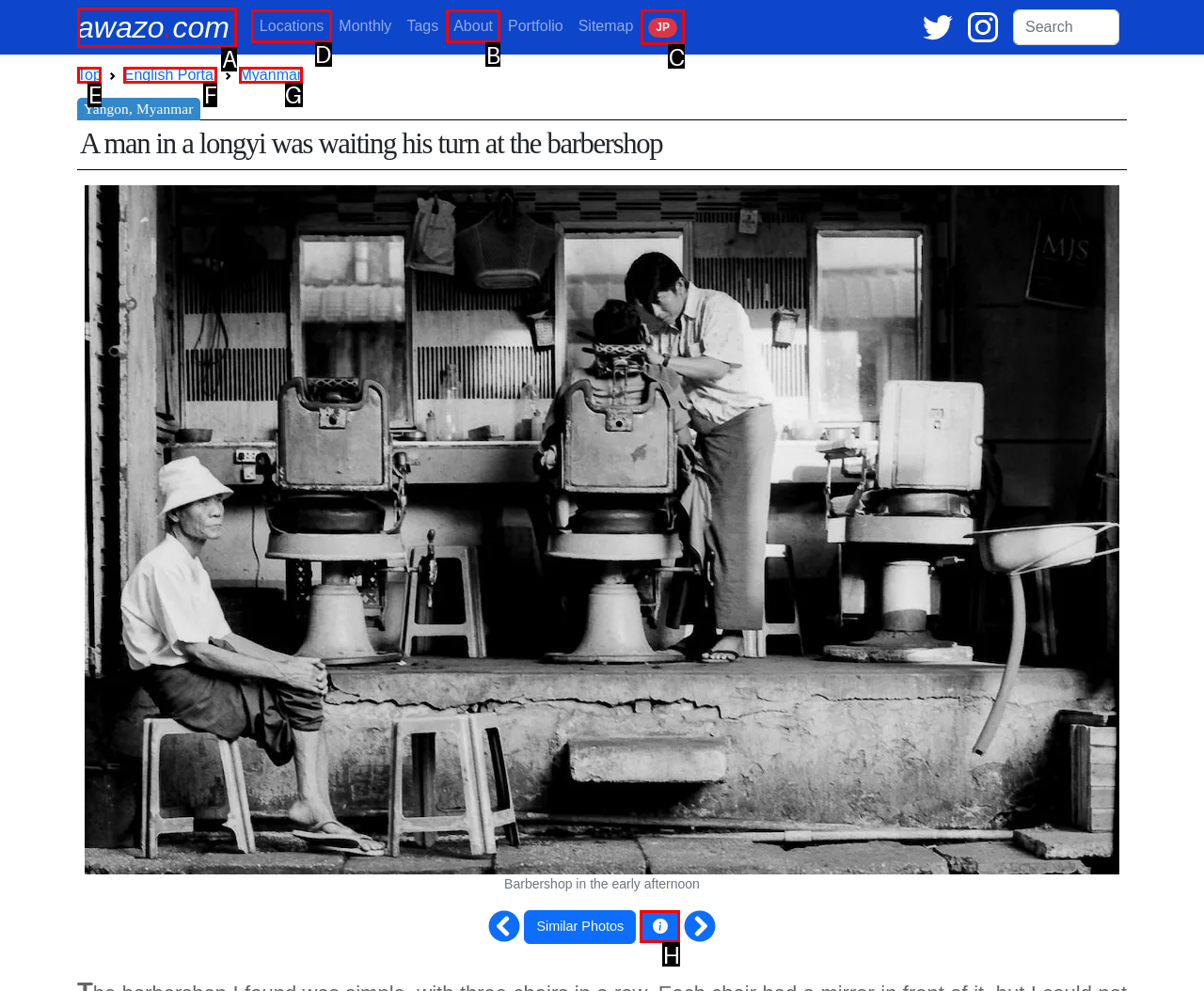Select the letter of the element you need to click to complete this task: Go to Locations
Answer using the letter from the specified choices.

D